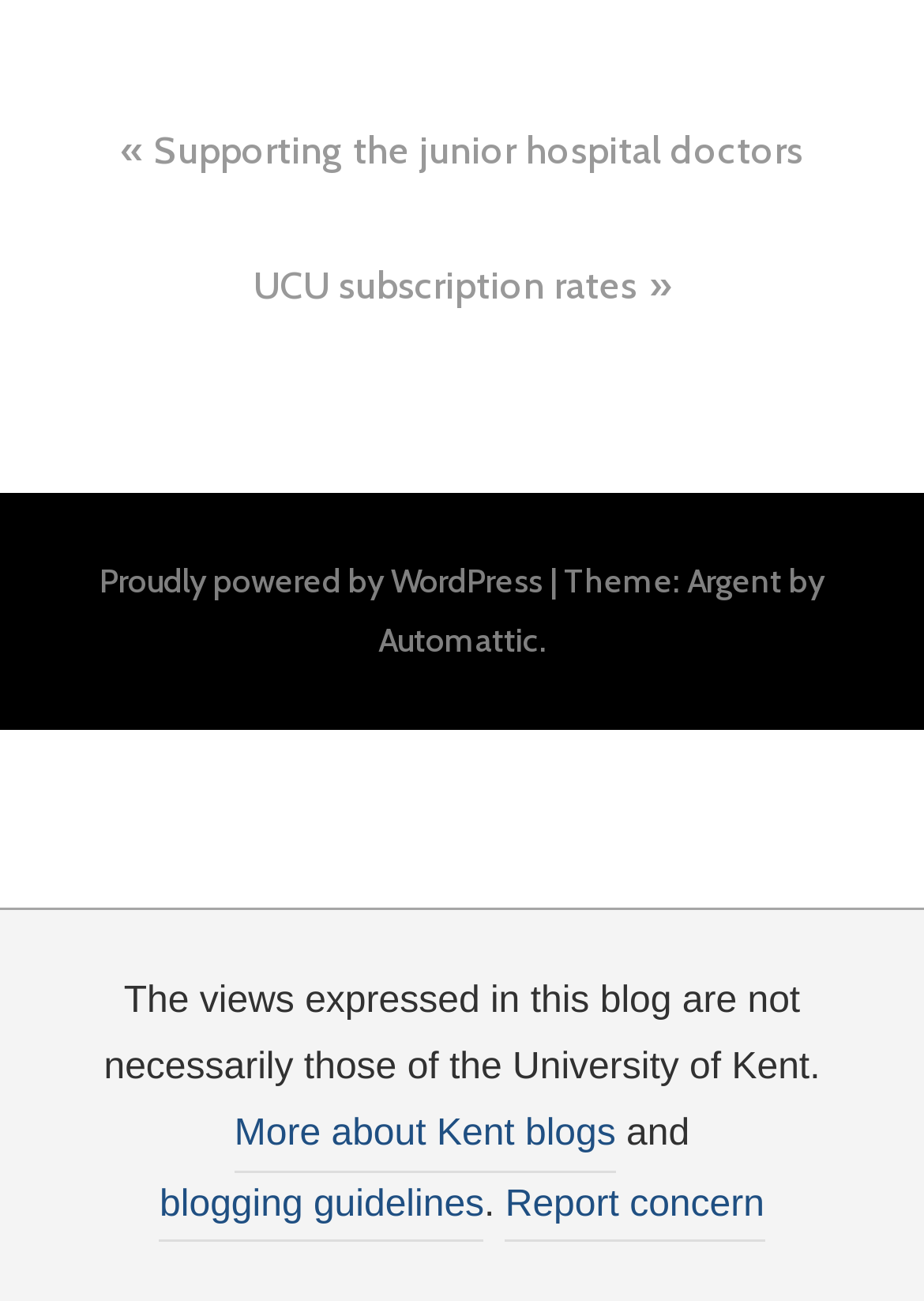What is the relationship between the University of Kent and the blog?
Please provide a single word or phrase based on the screenshot.

The views are not necessarily those of the University